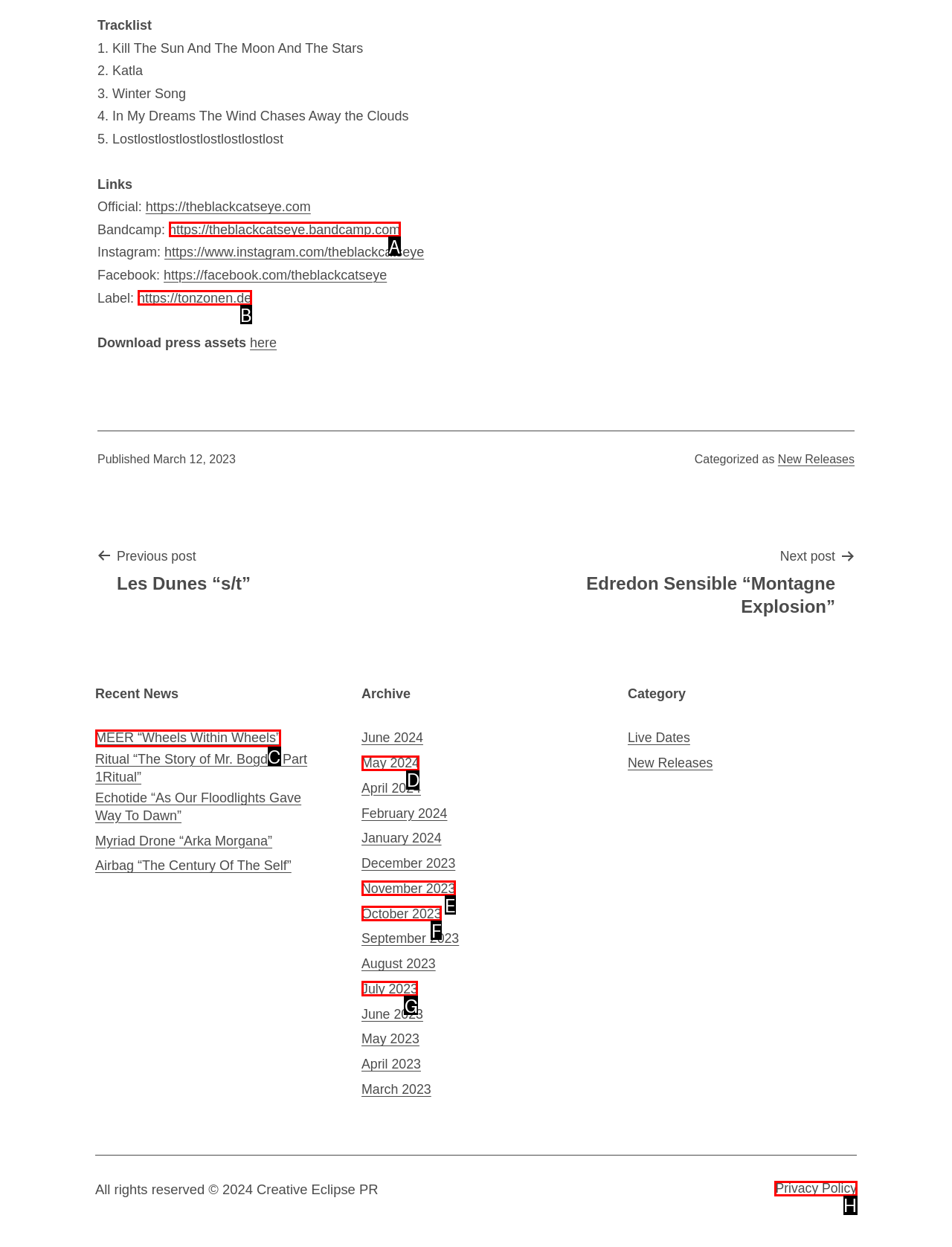Identify the correct HTML element to click to accomplish this task: Check the privacy policy
Respond with the letter corresponding to the correct choice.

H